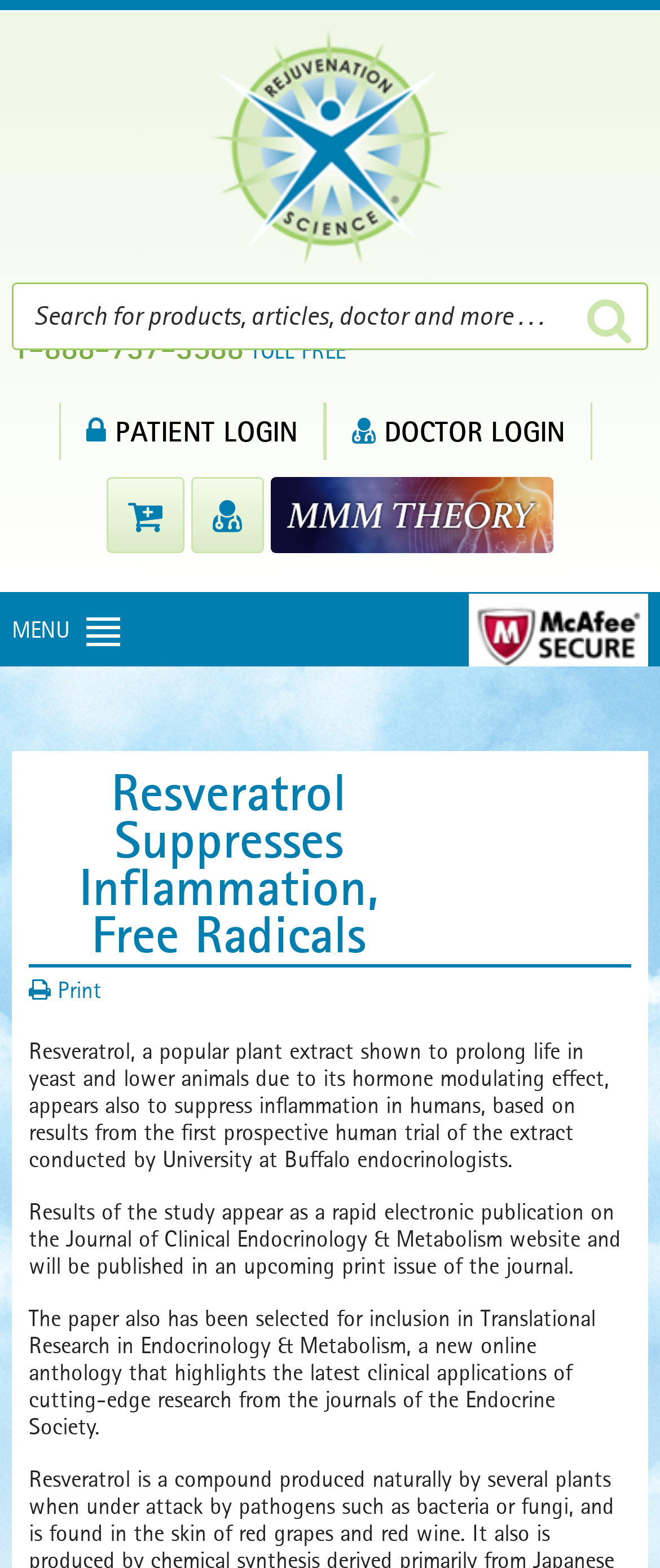Give a one-word or one-phrase response to the question: 
What is the phone number for toll-free calls?

1-888-737-3588